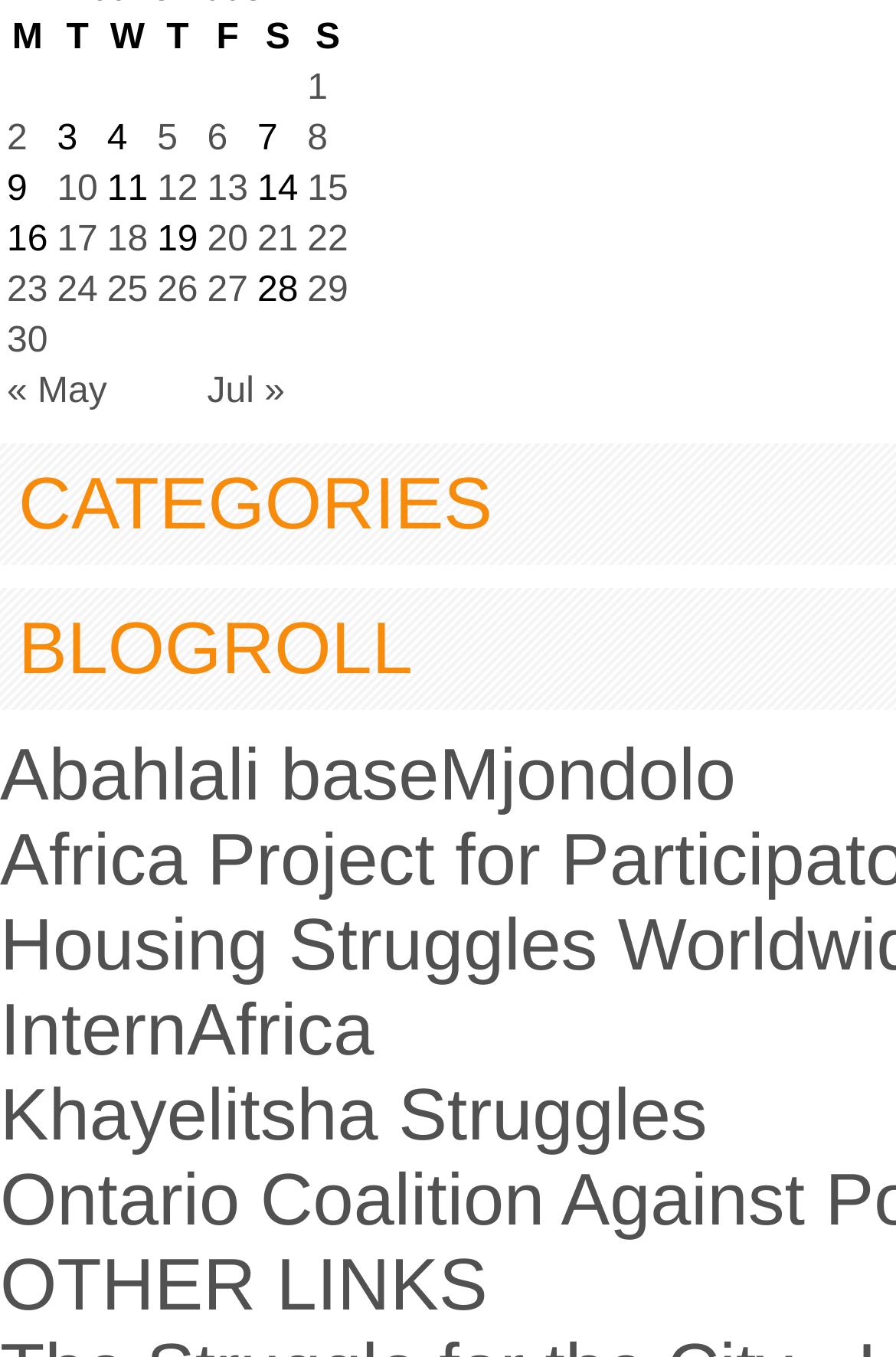Given the element description: "Khayelitsha Struggles", predict the bounding box coordinates of this UI element. The coordinates must be four float numbers between 0 and 1, given as [left, top, right, bottom].

[0.0, 0.79, 0.789, 0.851]